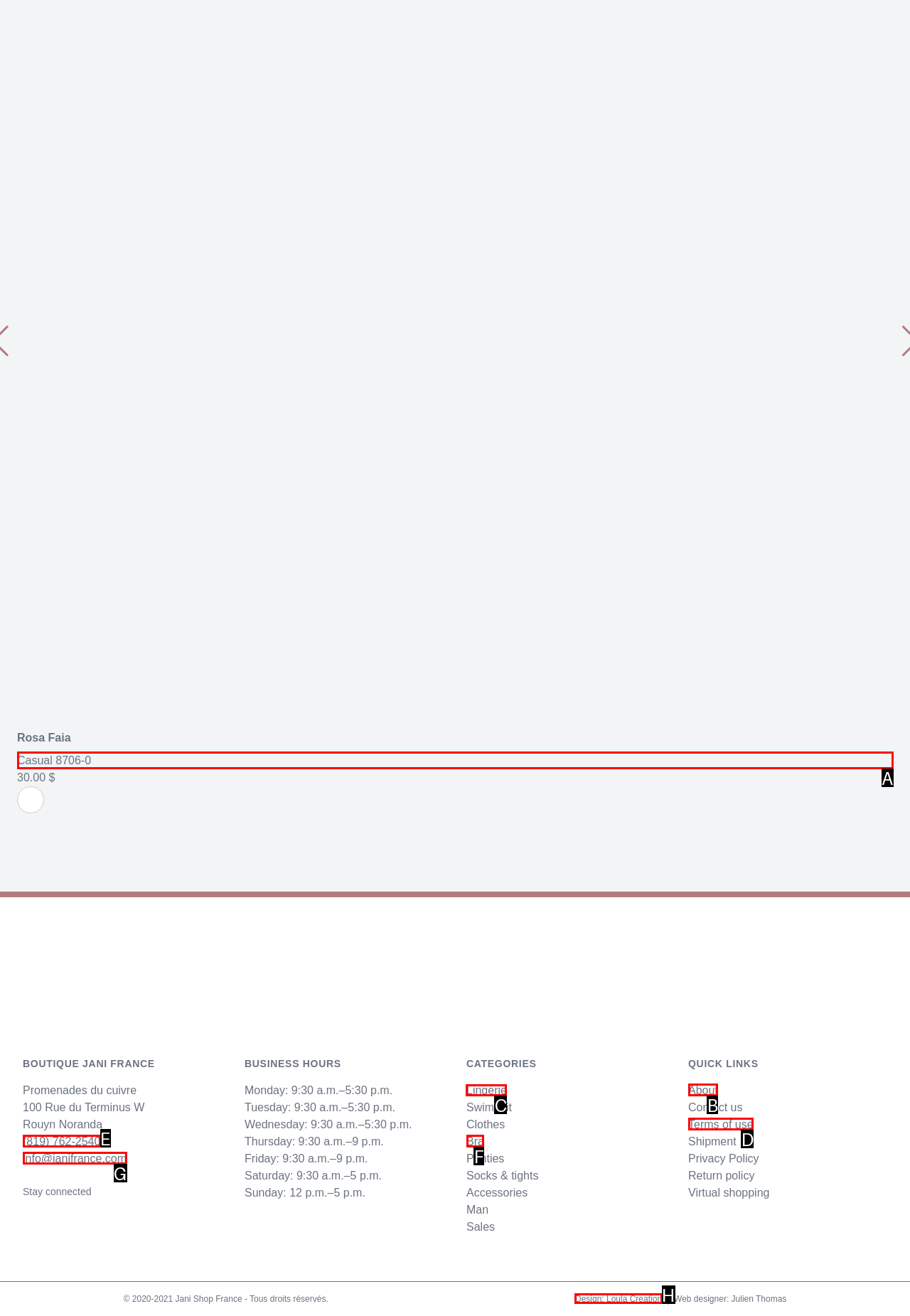Determine which option should be clicked to carry out this task: Visit Lingerie category
State the letter of the correct choice from the provided options.

C